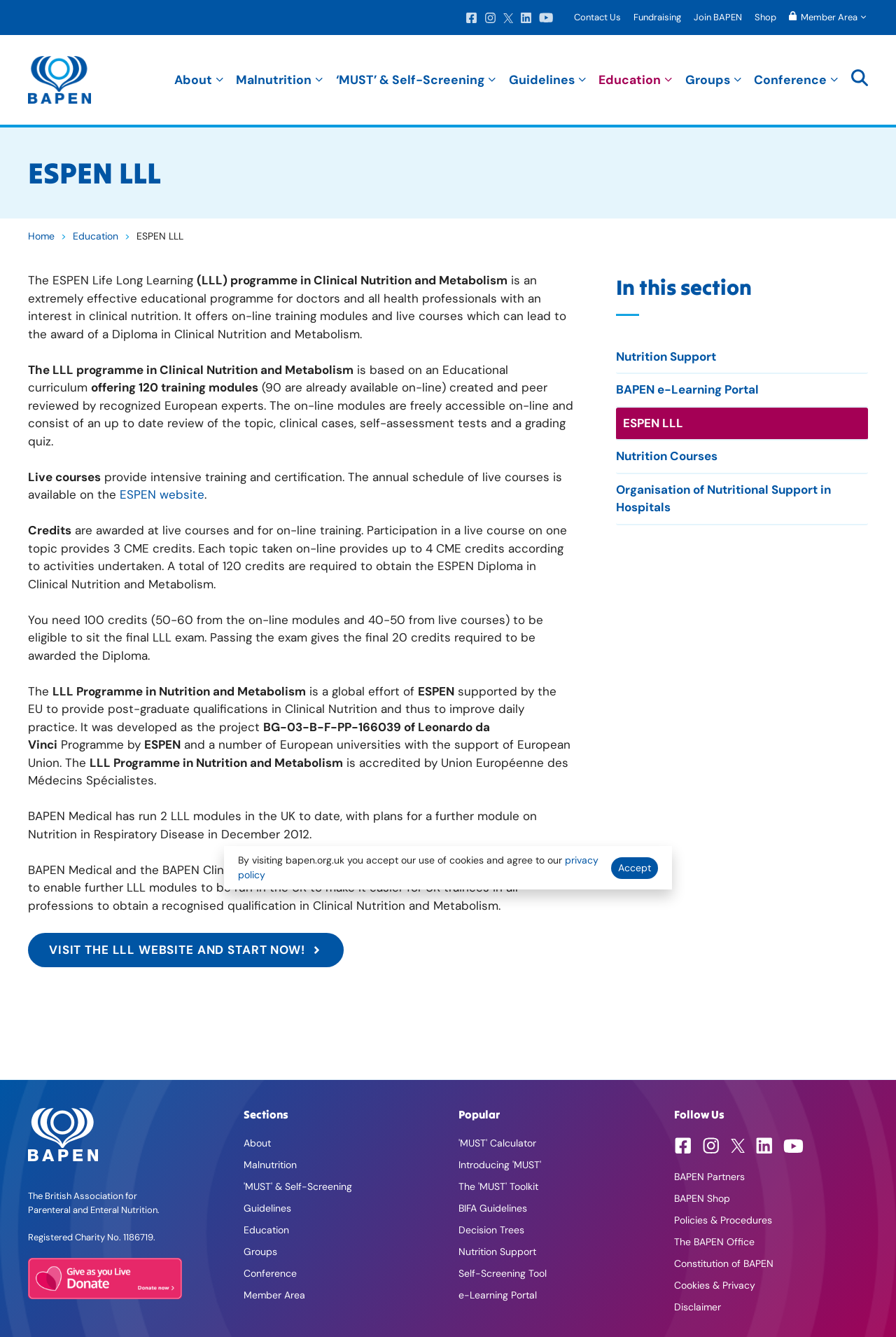Locate the bounding box coordinates of the clickable region to complete the following instruction: "Visit the ESPEN LLL website."

[0.031, 0.698, 0.384, 0.724]